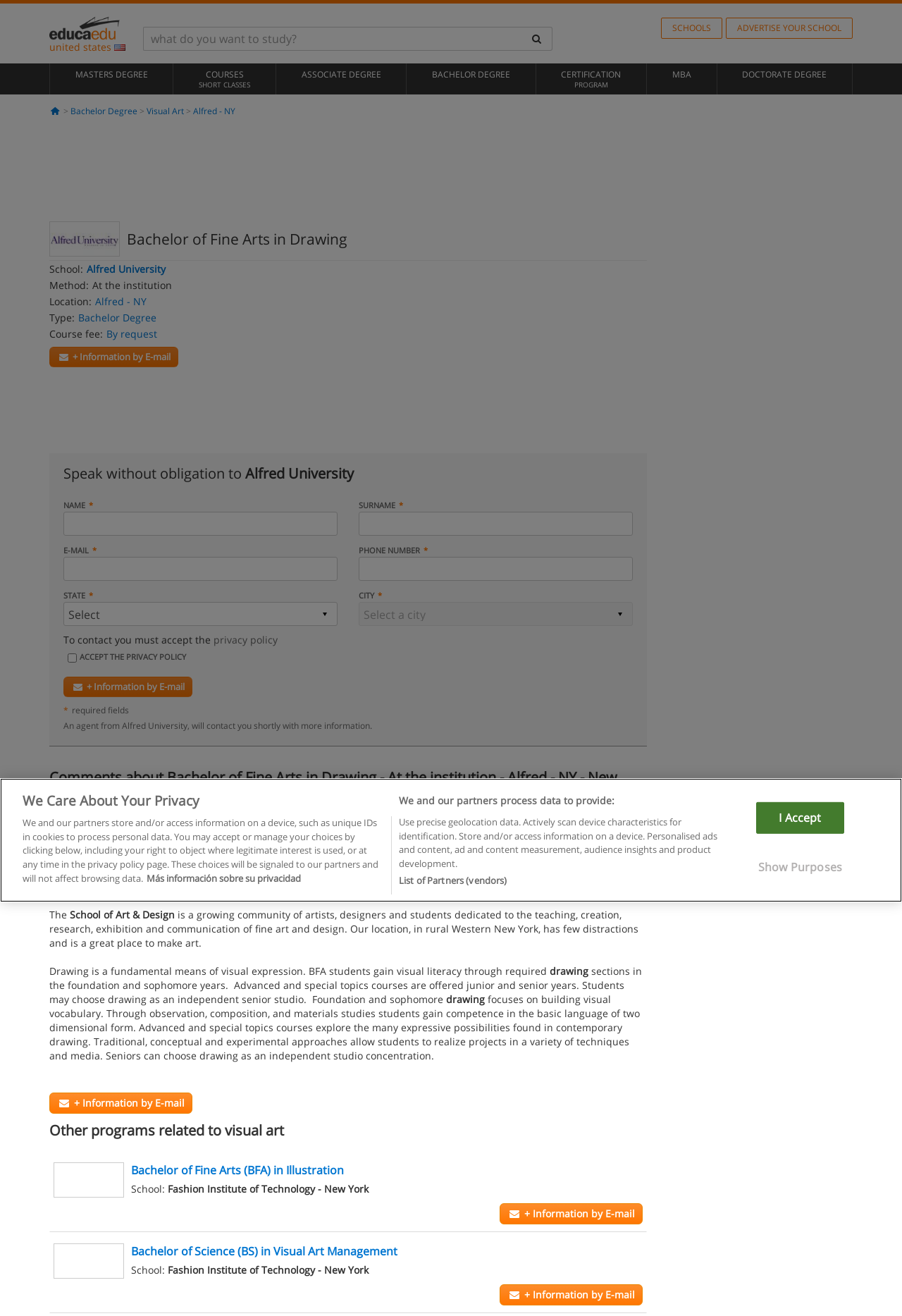Please identify the bounding box coordinates of the clickable area that will allow you to execute the instruction: "Click on Contact Us".

None